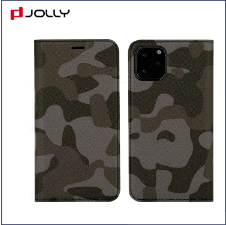Describe all elements and aspects of the image.

This image showcases a stylish flip leather phone case for the Apple iPhone 11 Pro, featuring a unique camouflage design. The case combines functionality with fashion, providing protection for the device while incorporating a kickstand for convenient hands-free viewing. It has a sleek finish and a sophisticated look that appeals to those who appreciate practical yet trendy accessories. The design also includes card slots, offering a perfect solution for users who prefer carrying essentials in a compact manner. This case exemplifies Jolly's commitment to quality and innovative design in mobile phone accessories.